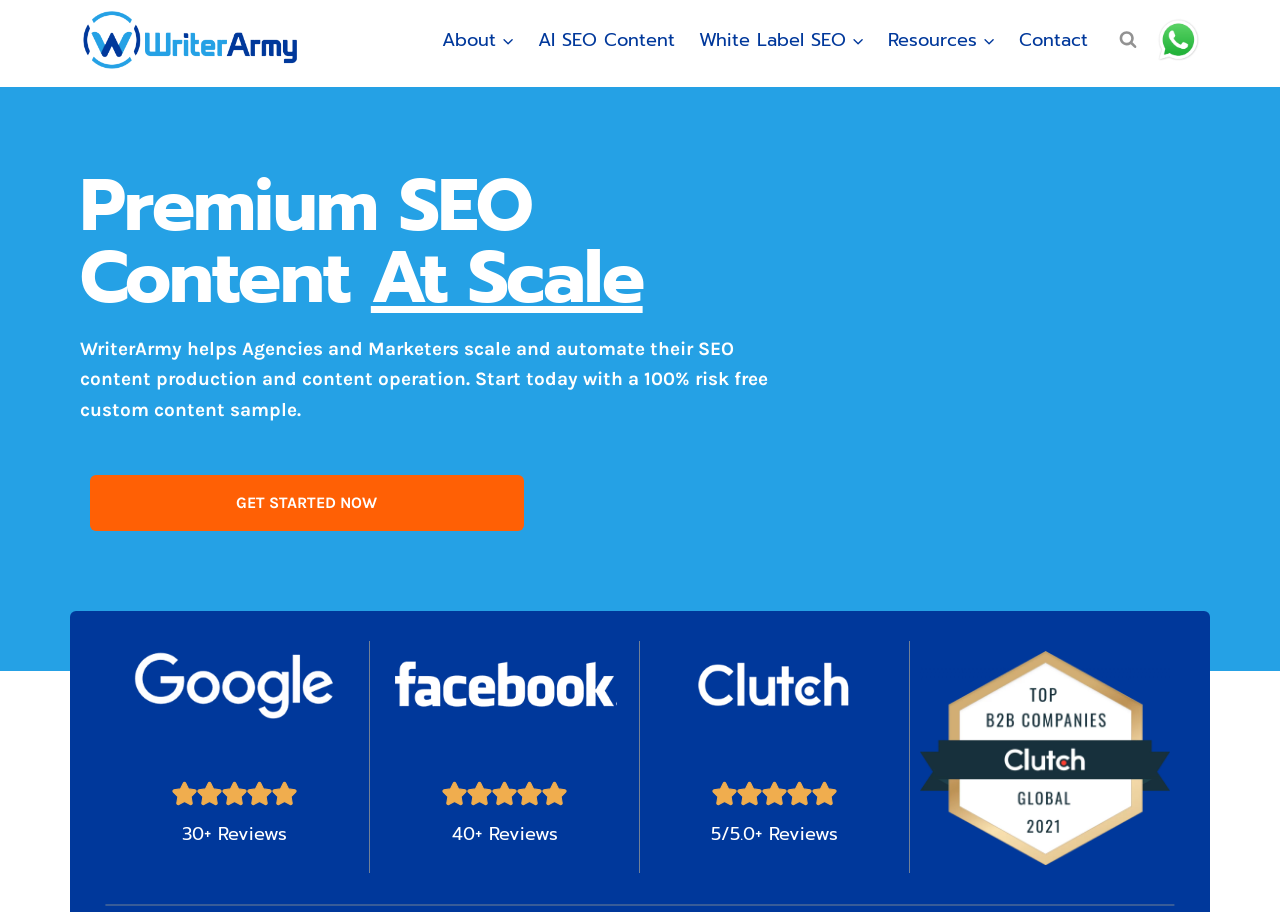Locate the bounding box coordinates of the region to be clicked to comply with the following instruction: "View Search Form". The coordinates must be four float numbers between 0 and 1, in the form [left, top, right, bottom].

[0.867, 0.024, 0.895, 0.064]